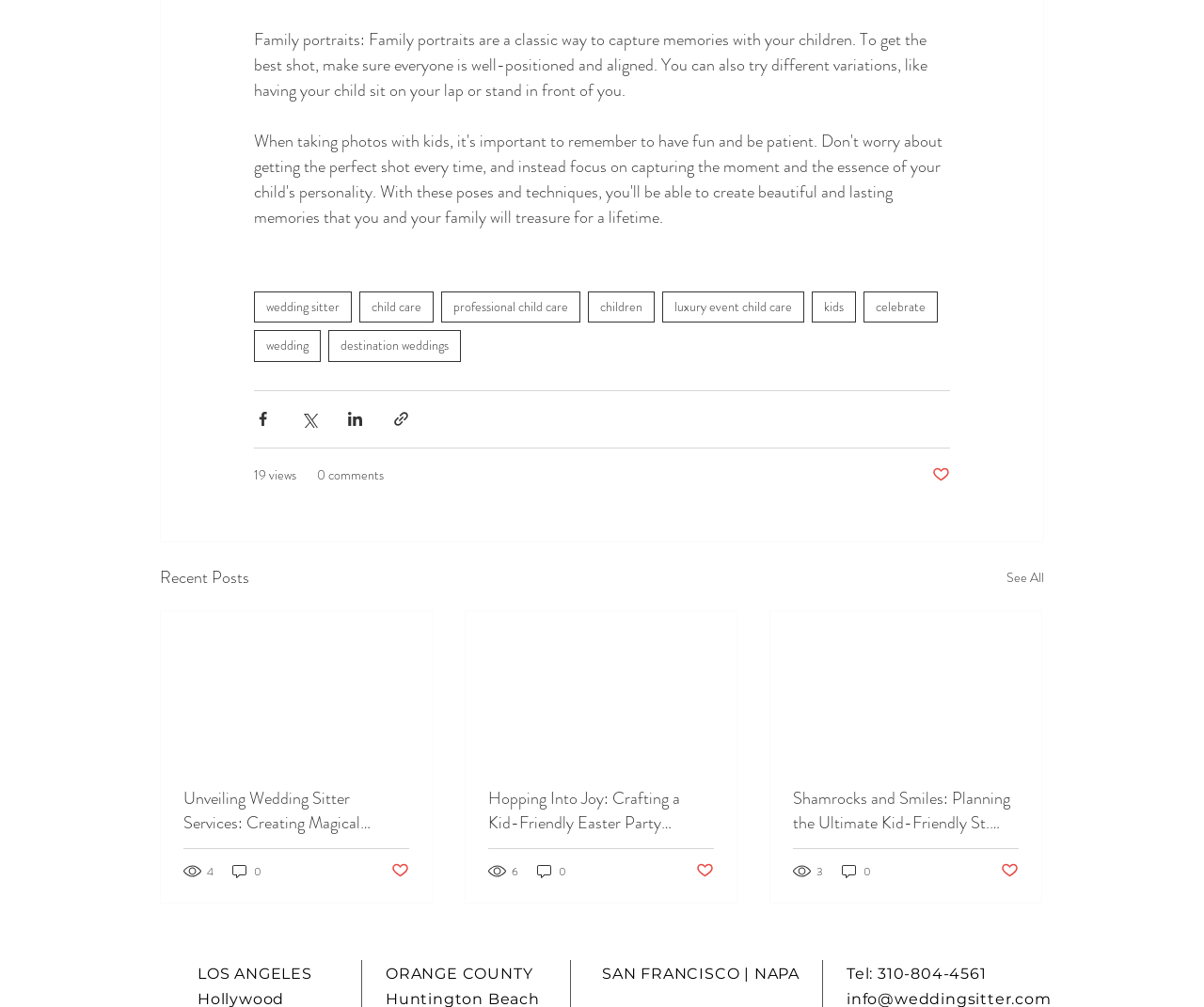What is the location of the service provider? Analyze the screenshot and reply with just one word or a short phrase.

Los Angeles, Orange County, San Francisco